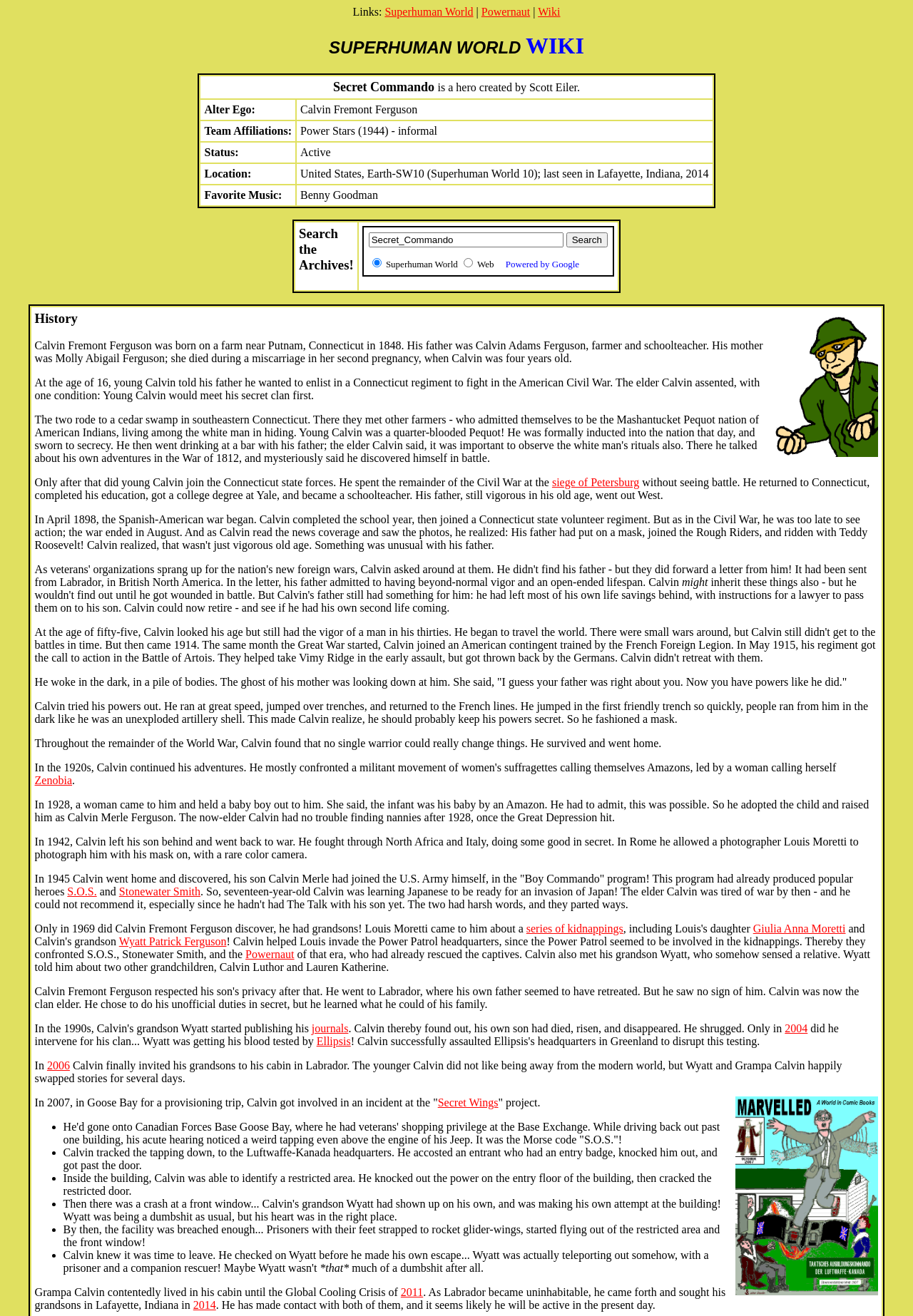Provide a brief response to the question below using a single word or phrase: 
What is the location of Secret Commando?

United States, Earth-SW10 (Superhuman World 10); last seen in Lafayette, Indiana, 2014